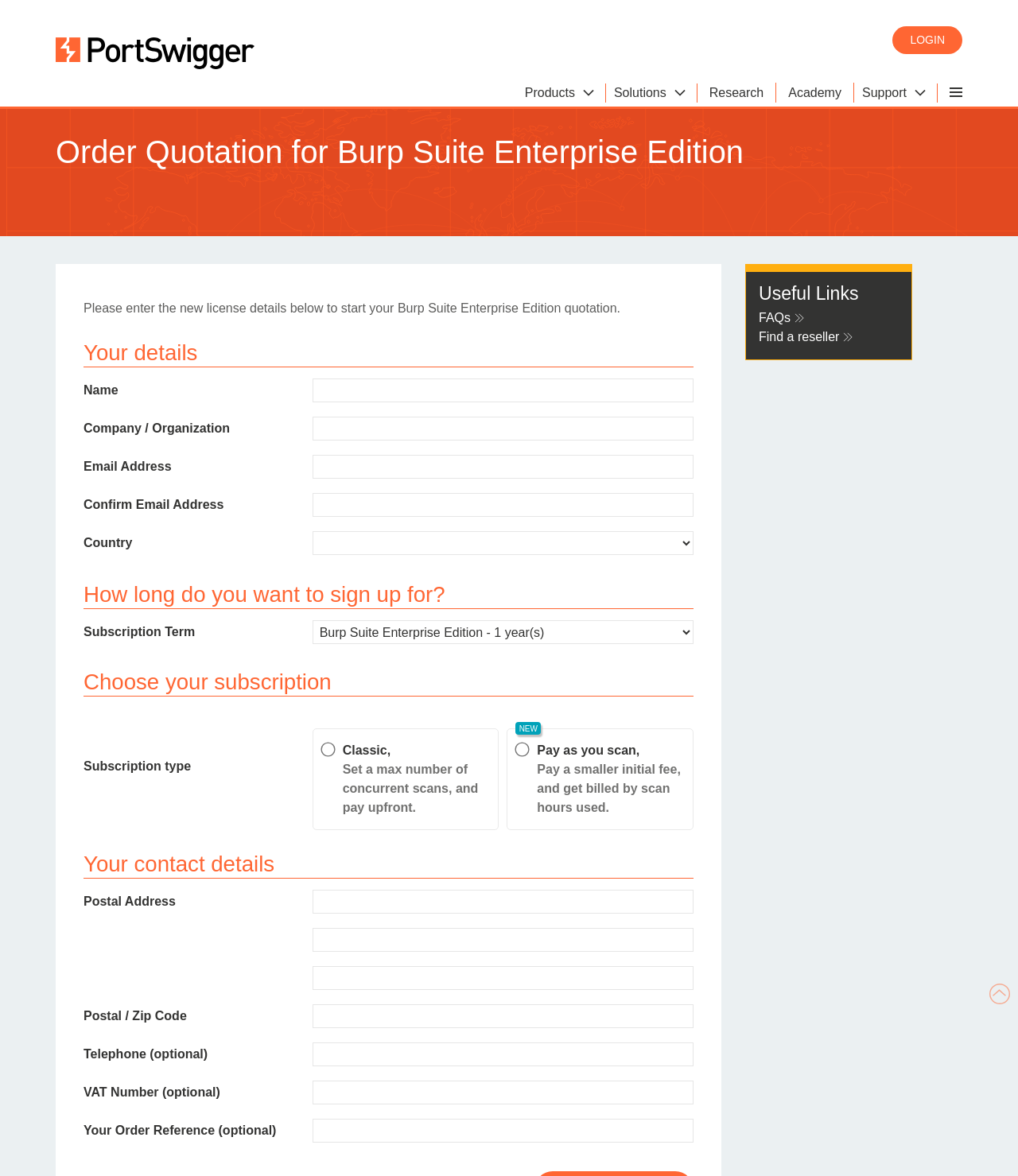Given the webpage screenshot, identify the bounding box of the UI element that matches this description: "Resellers".

[0.789, 0.294, 0.945, 0.329]